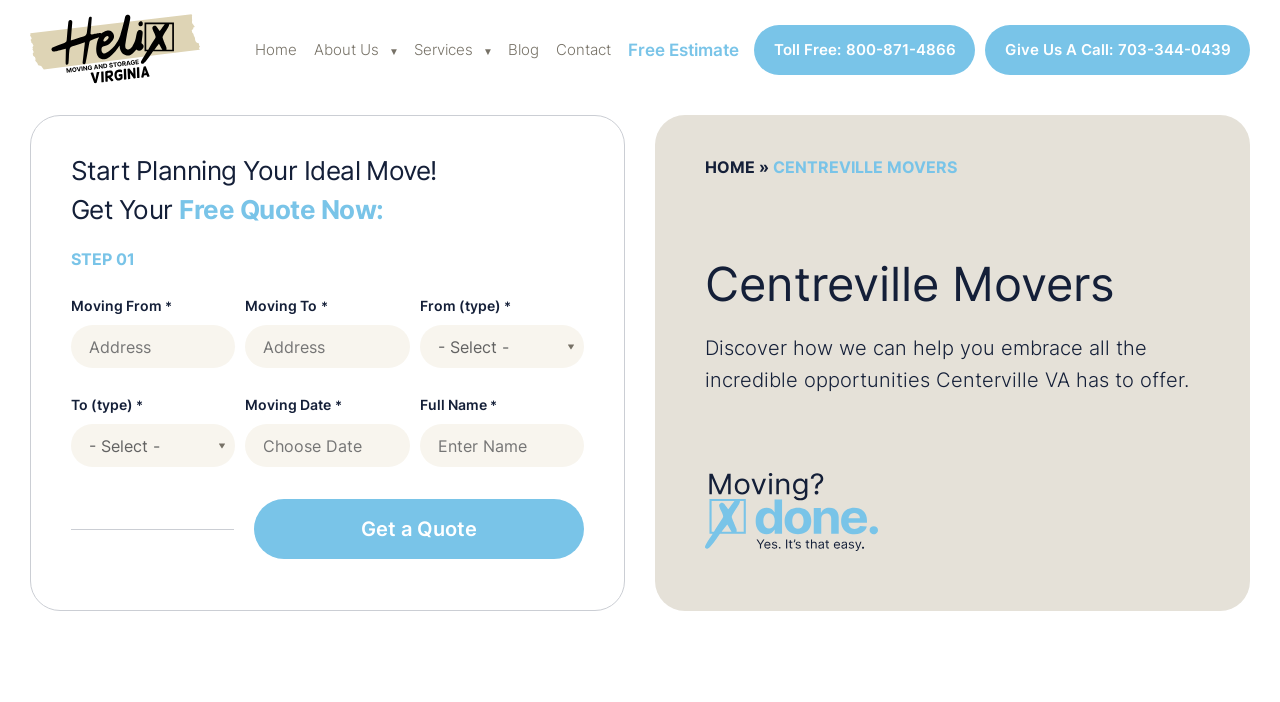Give a short answer to this question using one word or a phrase:
What is the purpose of the 'Get a Quote' button?

To get a moving quote